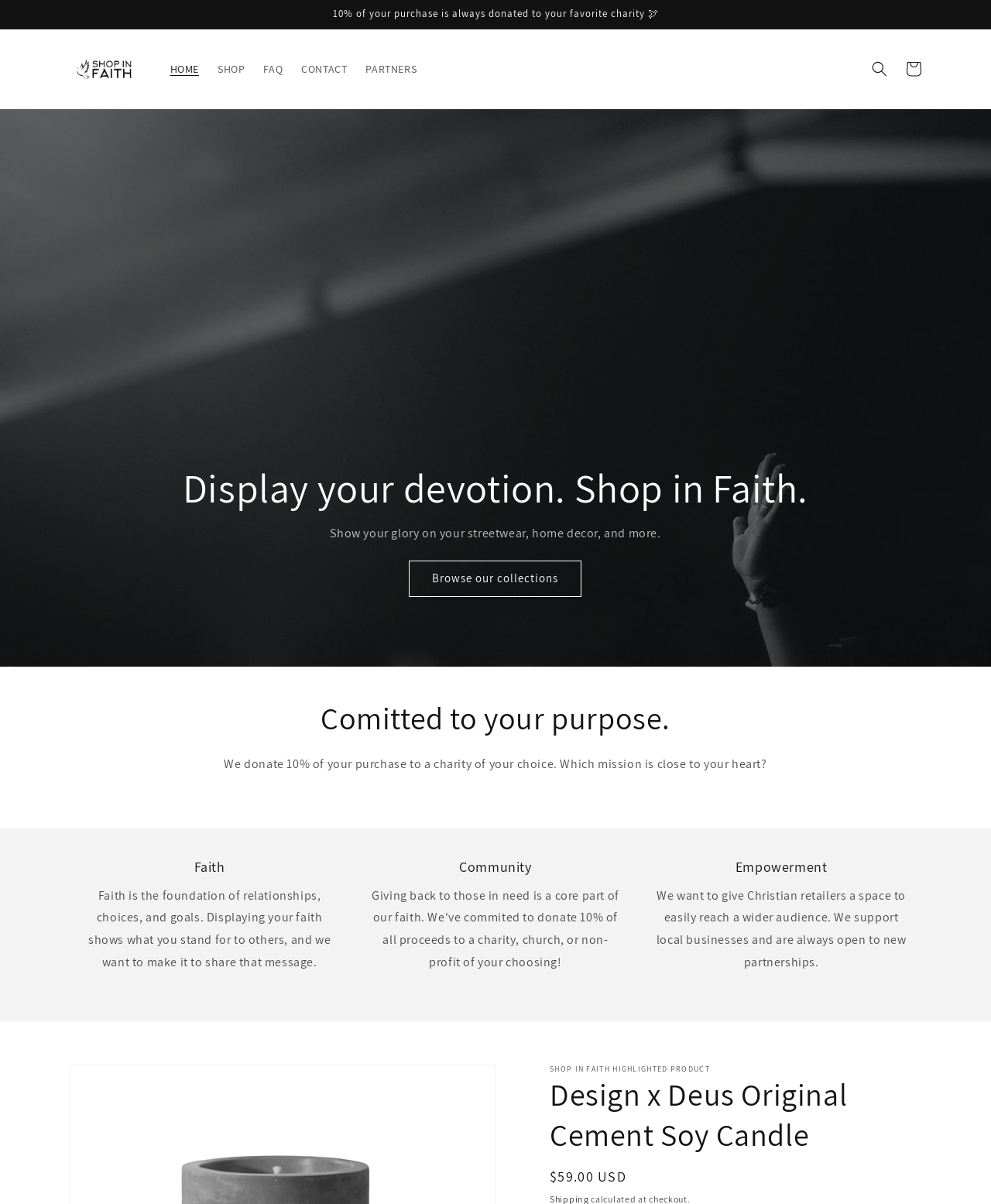Locate the bounding box coordinates of the element I should click to achieve the following instruction: "Learn more about the 'Design x Deus Original Cement Soy Candle' product".

[0.555, 0.892, 0.875, 0.959]